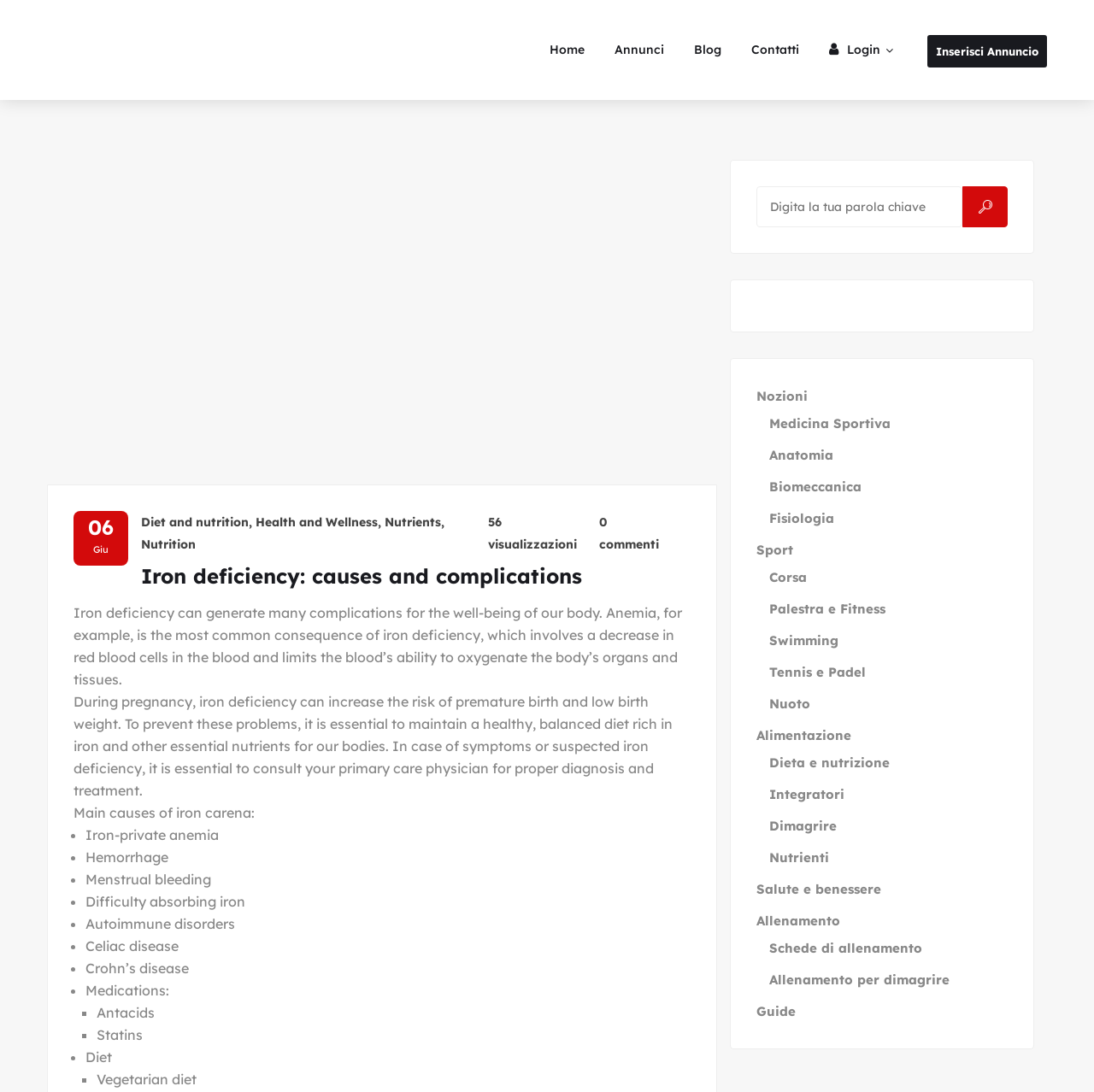Give a short answer using one word or phrase for the question:
What is the topic of the article?

Iron deficiency